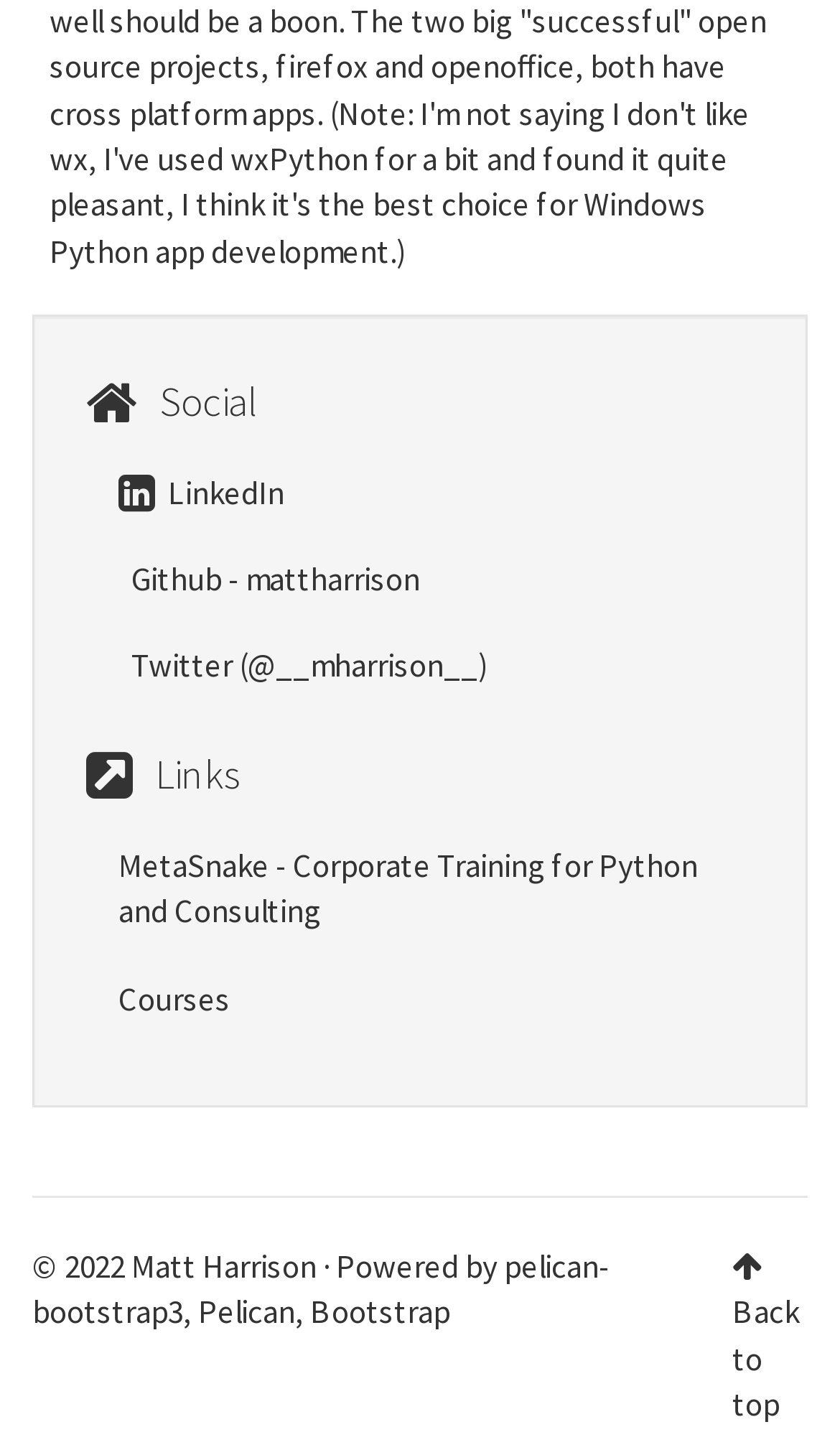Identify the bounding box coordinates of the section to be clicked to complete the task described by the following instruction: "Access the Shelf". The coordinates should be four float numbers between 0 and 1, formatted as [left, top, right, bottom].

None